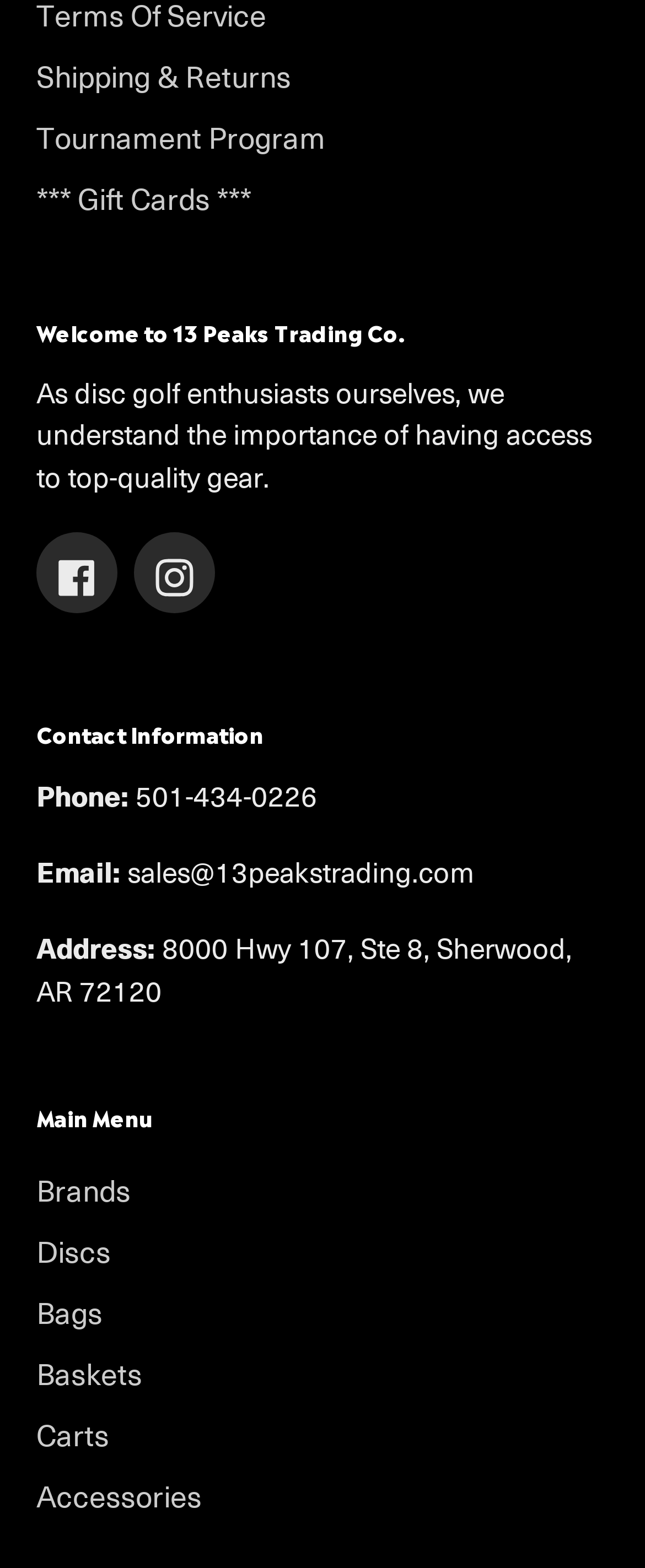Could you provide the bounding box coordinates for the portion of the screen to click to complete this instruction: "View shipping and returns policy"?

[0.056, 0.035, 0.451, 0.061]